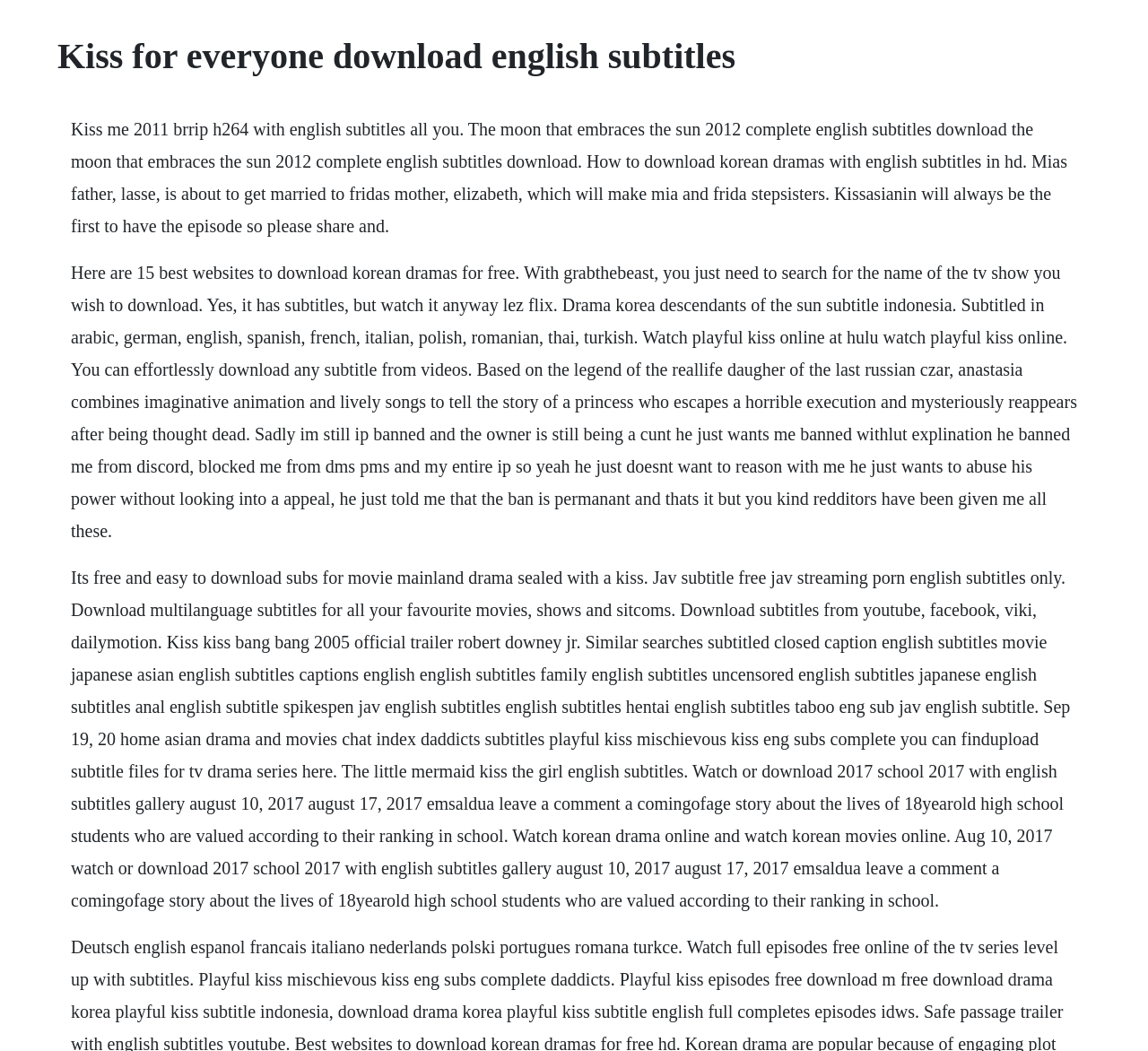Extract the text of the main heading from the webpage.

Kiss for everyone download english subtitles